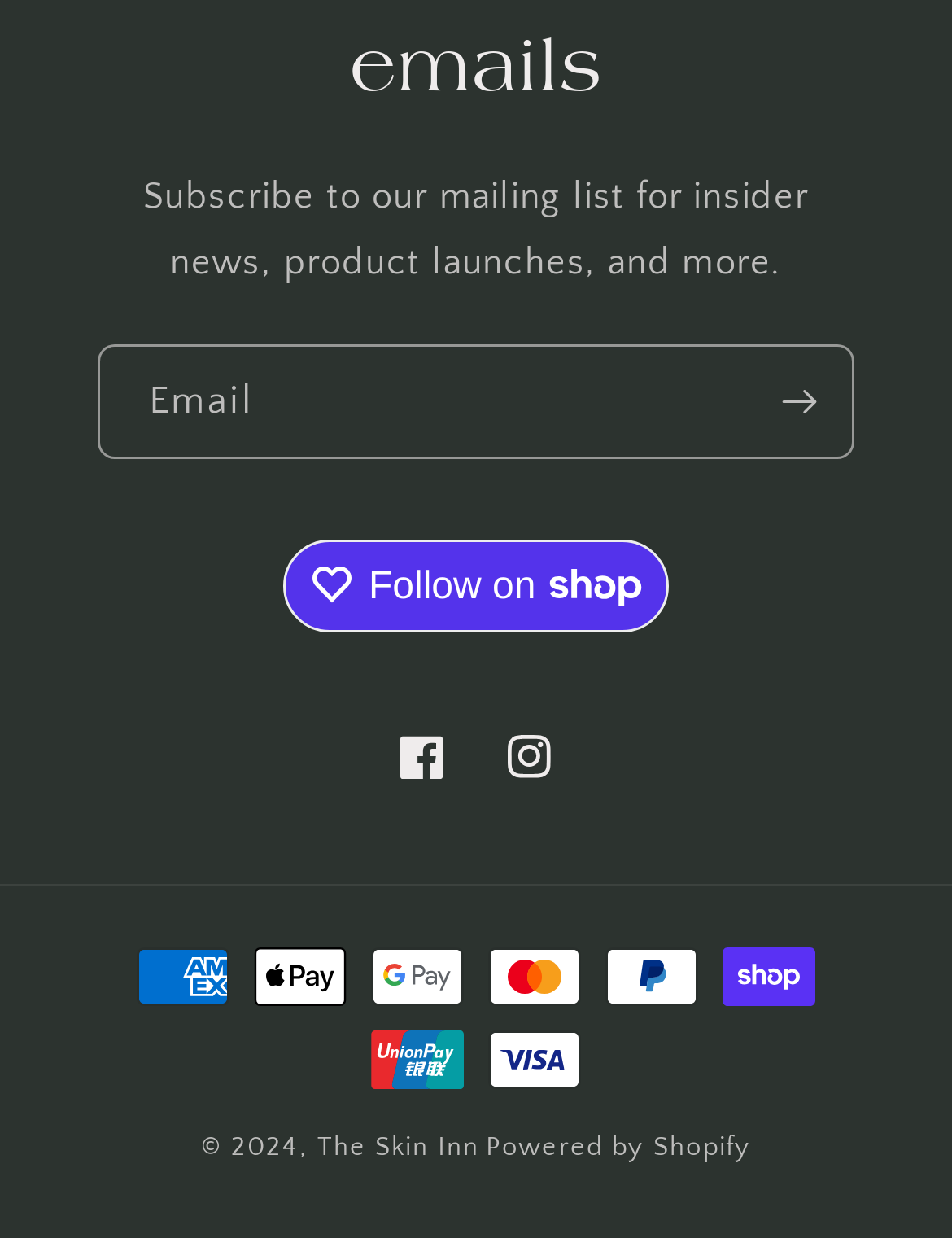What e-commerce platform is used?
Analyze the image and provide a thorough answer to the question.

There is a link at the bottom of the webpage saying 'Powered by Shopify', which suggests that the e-commerce platform used by the website is Shopify.